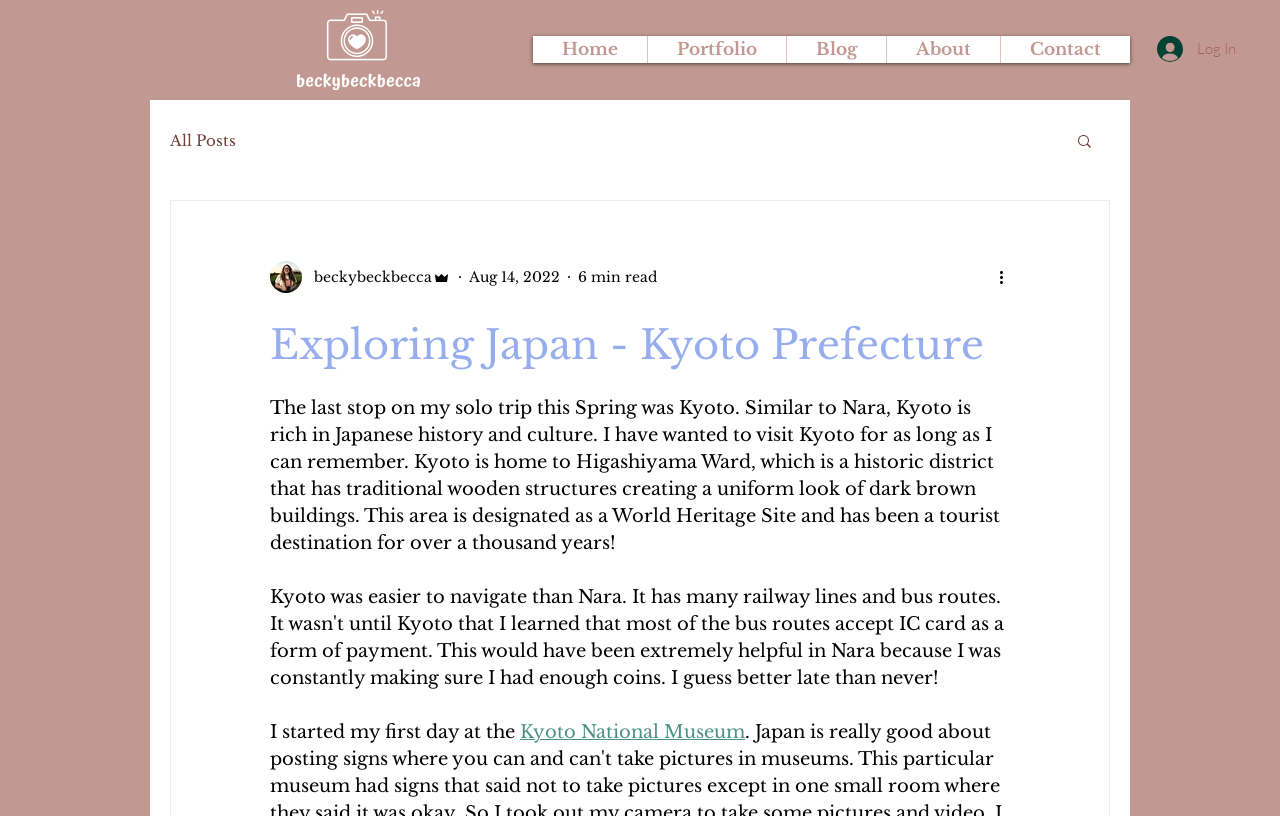Locate the bounding box coordinates of the clickable area needed to fulfill the instruction: "Log in to the website".

[0.893, 0.037, 0.977, 0.083]